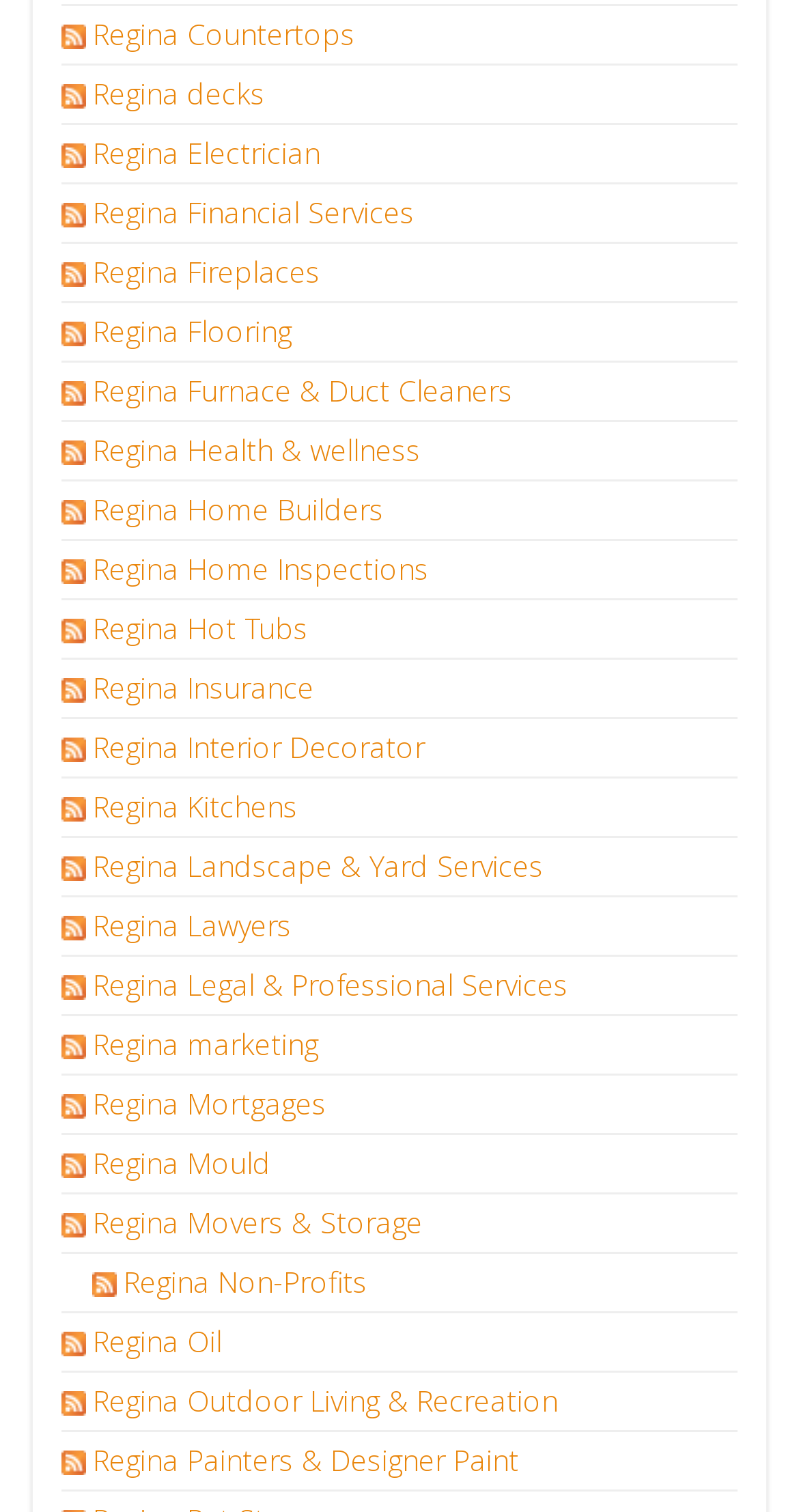Determine the bounding box coordinates for the area you should click to complete the following instruction: "Subscribe to RSS feed for Regina Countertops".

[0.078, 0.009, 0.116, 0.035]